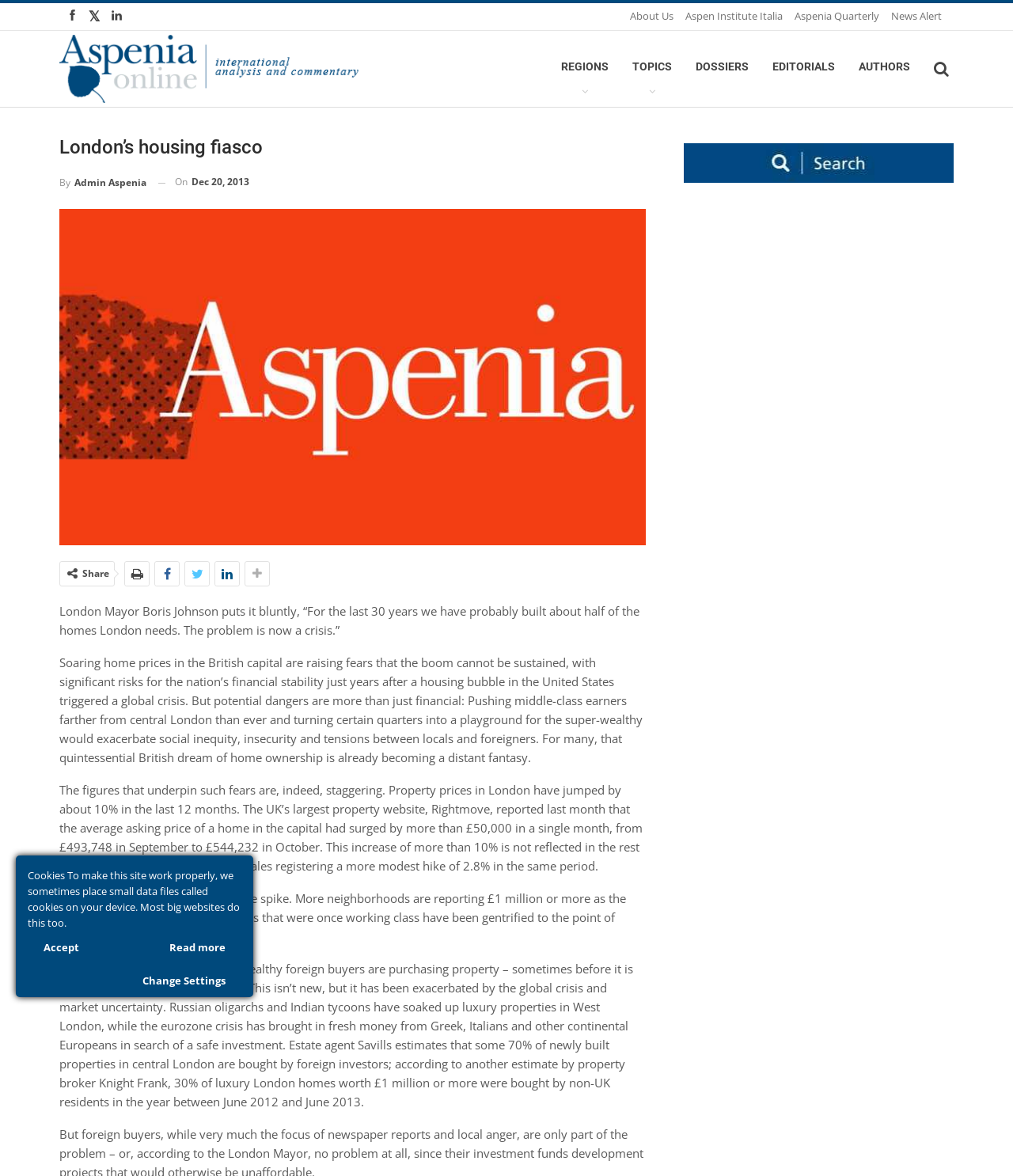Provide a brief response using a word or short phrase to this question:
What is the average asking price of a home in London?

£544,232